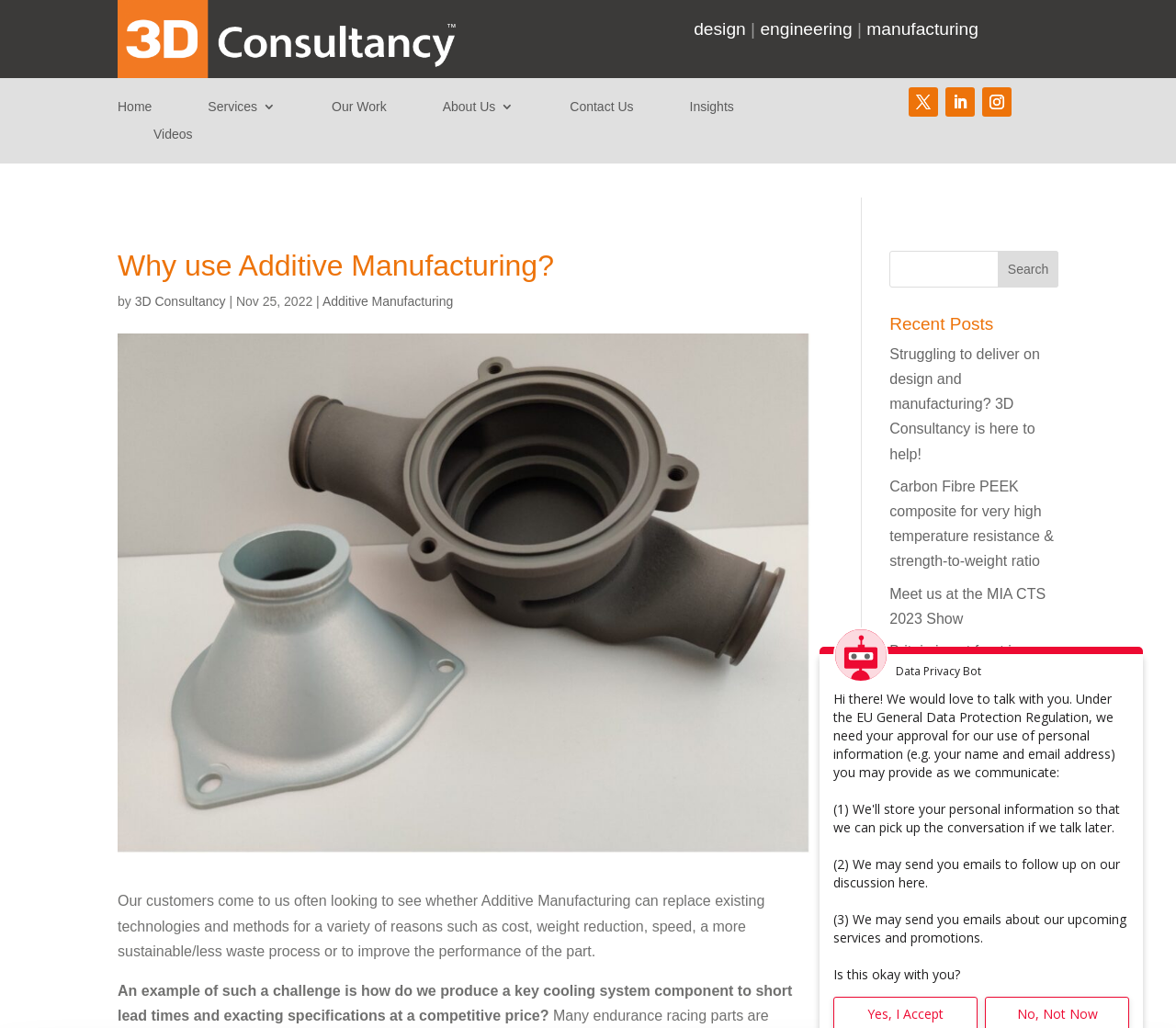Determine the bounding box coordinates of the region I should click to achieve the following instruction: "Search for something". Ensure the bounding box coordinates are four float numbers between 0 and 1, i.e., [left, top, right, bottom].

[0.756, 0.244, 0.9, 0.28]